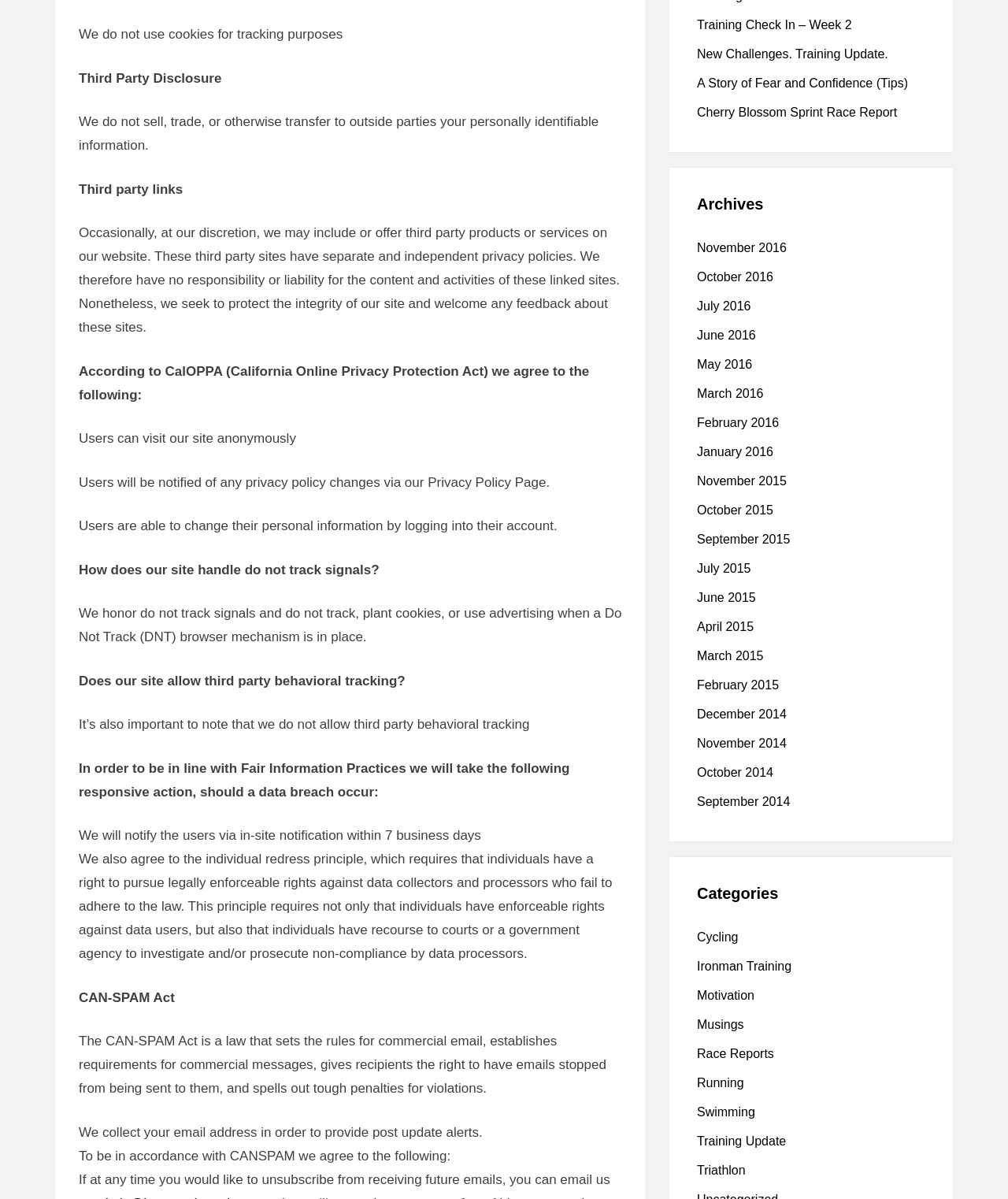How will the website notify users in case of a data breach?
Based on the screenshot, provide a one-word or short-phrase response.

In-site notification